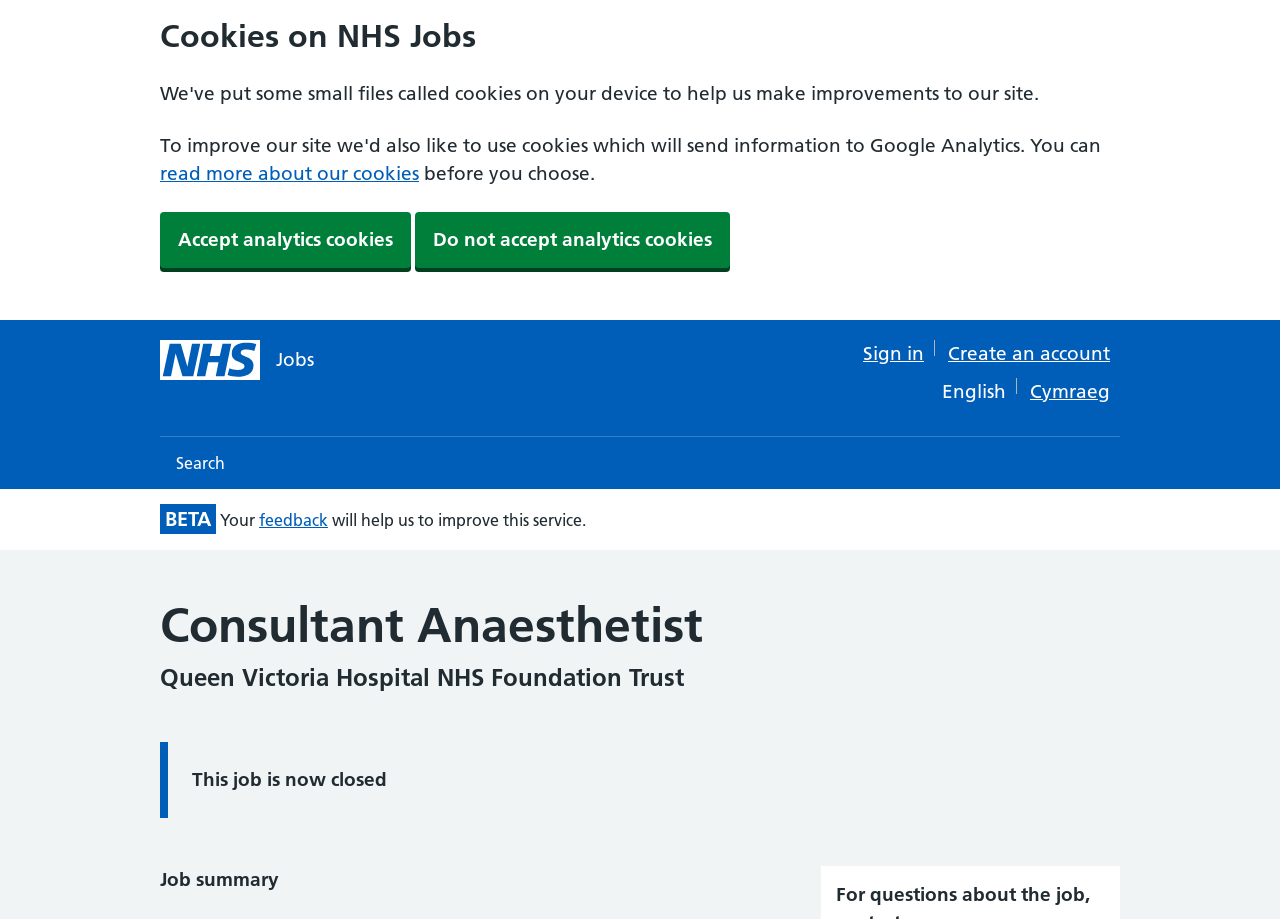Pinpoint the bounding box coordinates of the clickable element needed to complete the instruction: "provide feedback". The coordinates should be provided as four float numbers between 0 and 1: [left, top, right, bottom].

[0.202, 0.555, 0.256, 0.577]